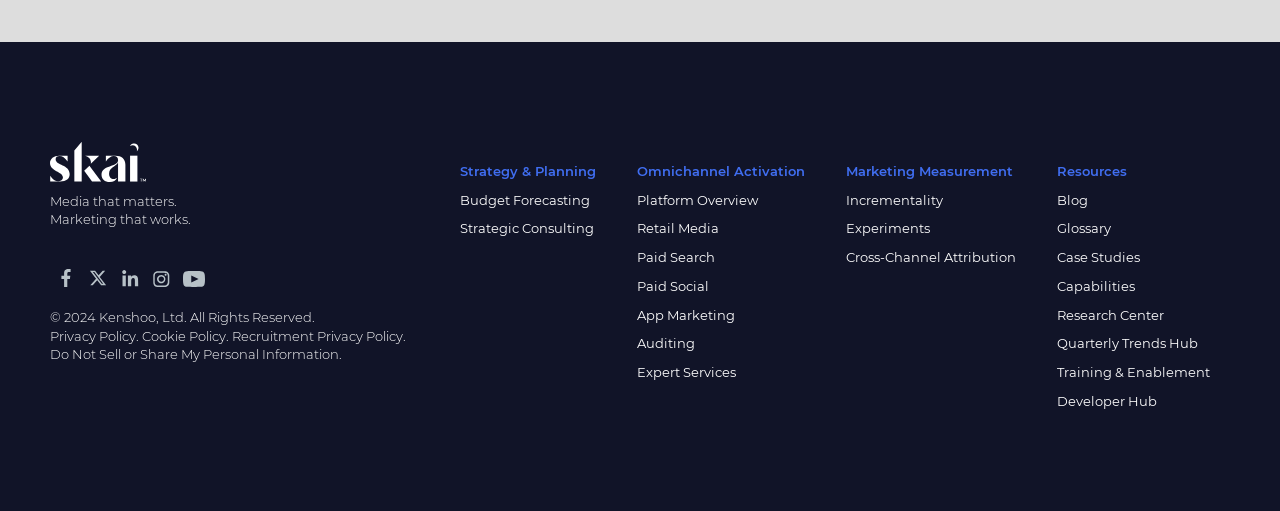What is the slogan of the company?
Refer to the image and offer an in-depth and detailed answer to the question.

The slogan of the company can be found in the StaticText element with the text 'Media that matters.' which is located at the top of the webpage, below the 'Home Page' link.